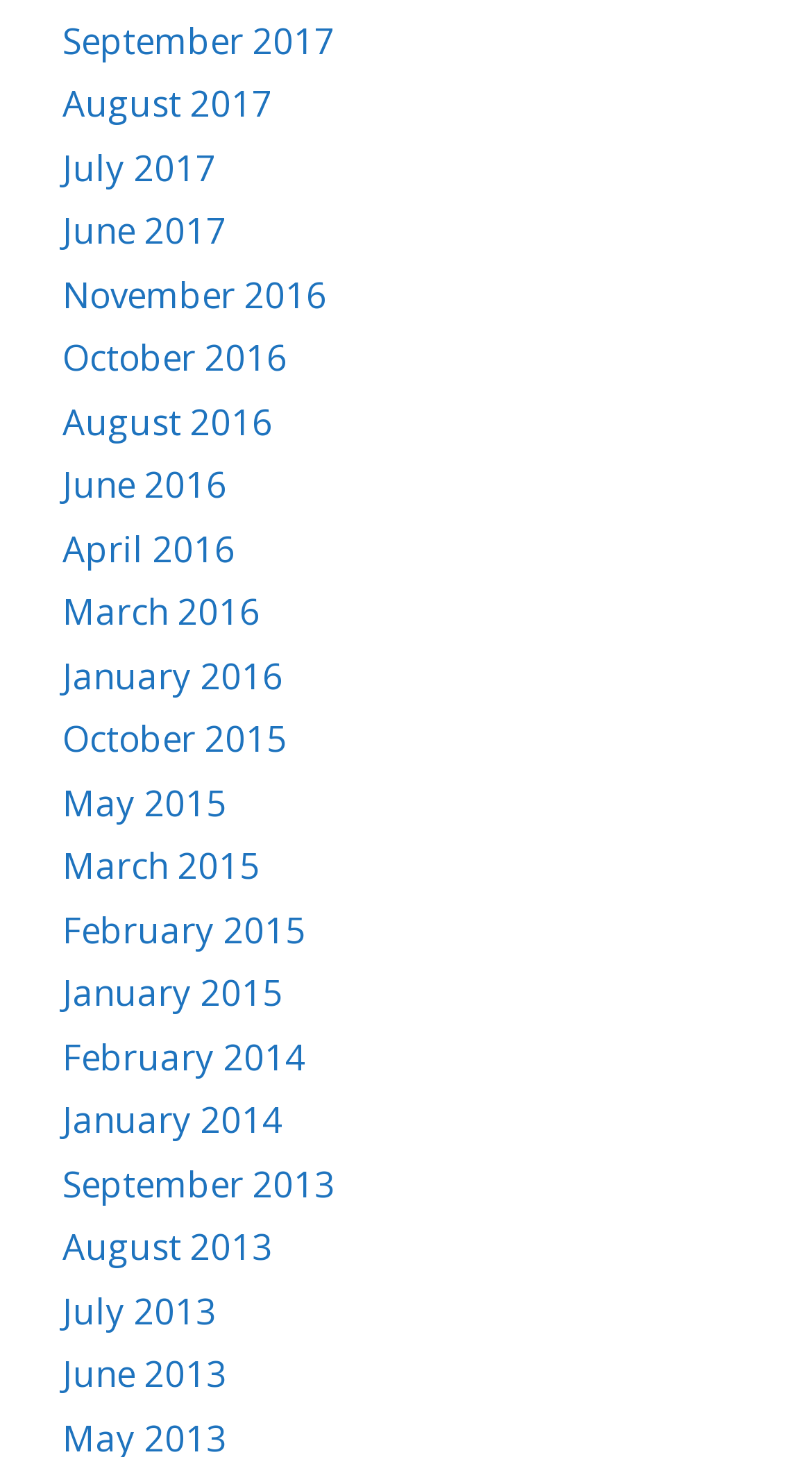Kindly determine the bounding box coordinates for the area that needs to be clicked to execute this instruction: "view September 2017".

[0.077, 0.011, 0.413, 0.044]